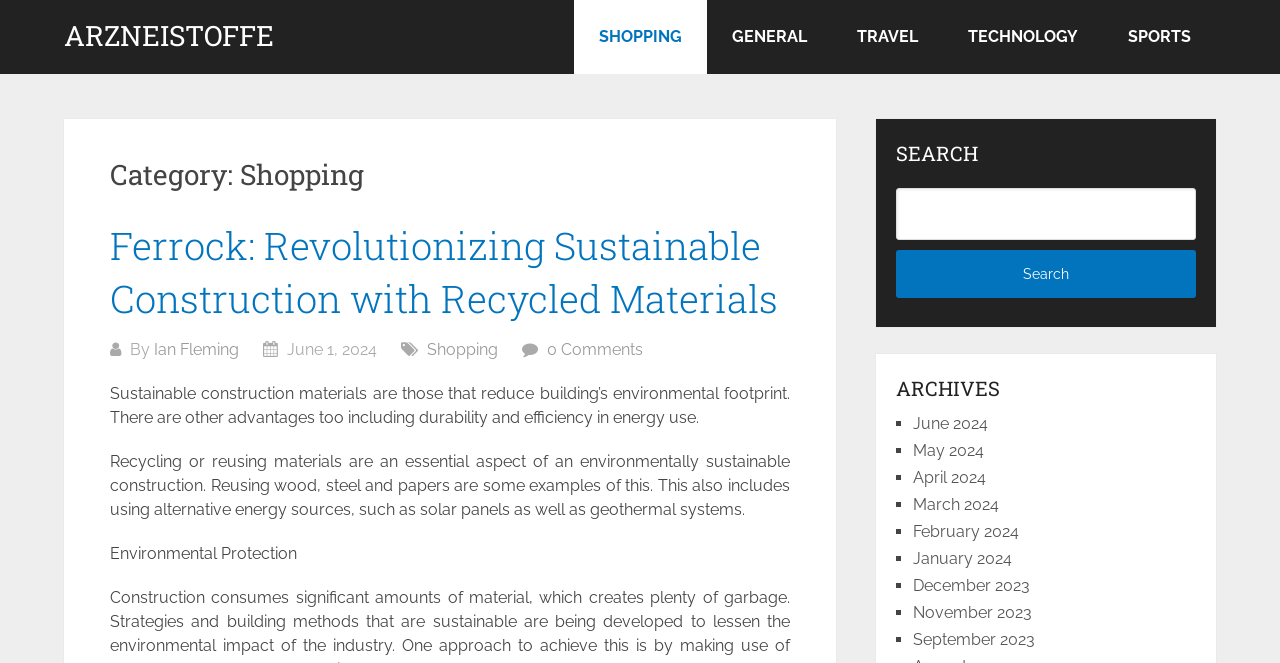Provide the bounding box coordinates in the format (top-left x, top-left y, bottom-right x, bottom-right y). All values are floating point numbers between 0 and 1. Determine the bounding box coordinate of the UI element described as: April 2024

[0.713, 0.706, 0.77, 0.734]